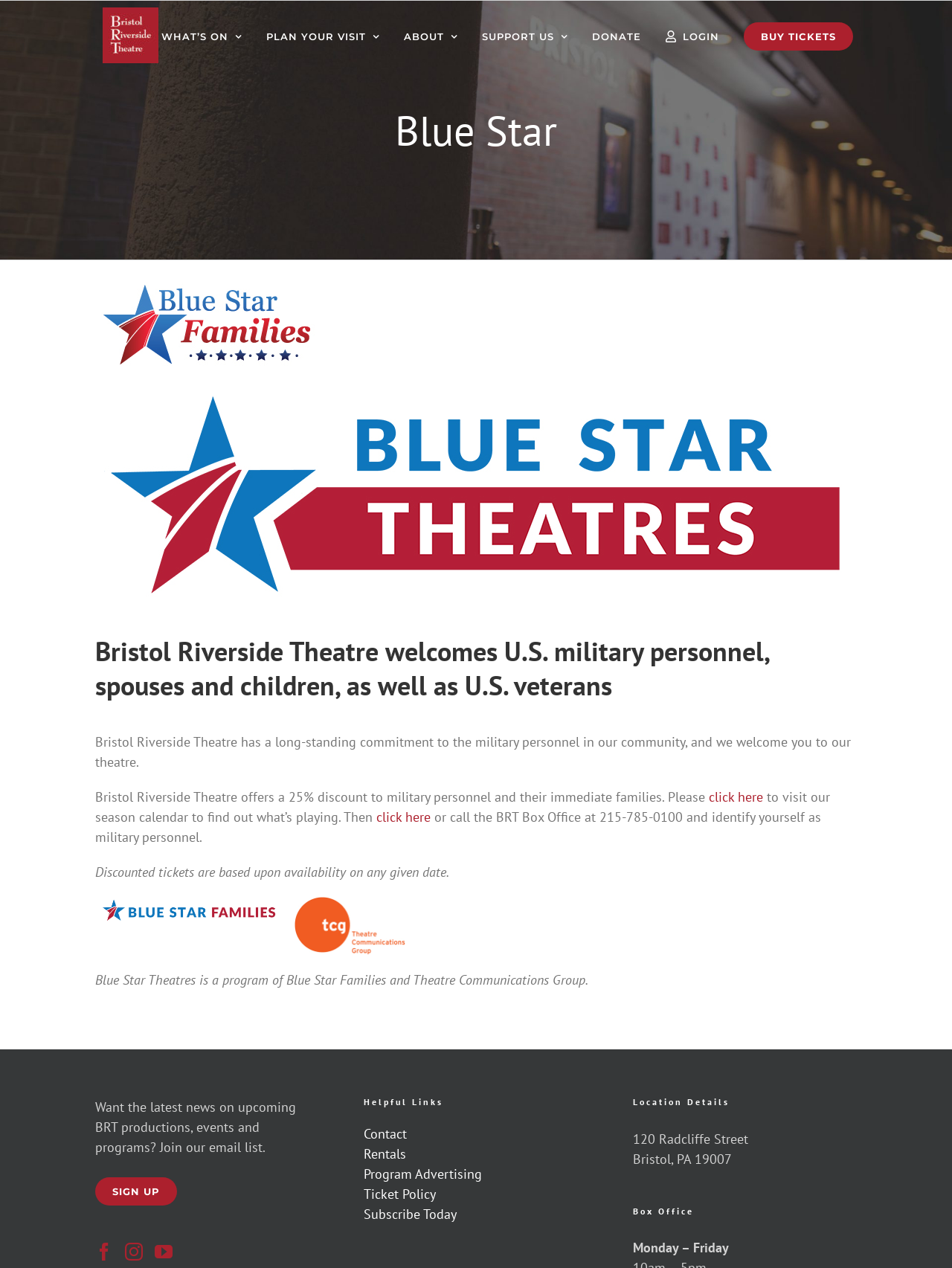Please determine the bounding box coordinates of the element's region to click for the following instruction: "Click the 'SIGN UP' button".

[0.1, 0.929, 0.186, 0.951]